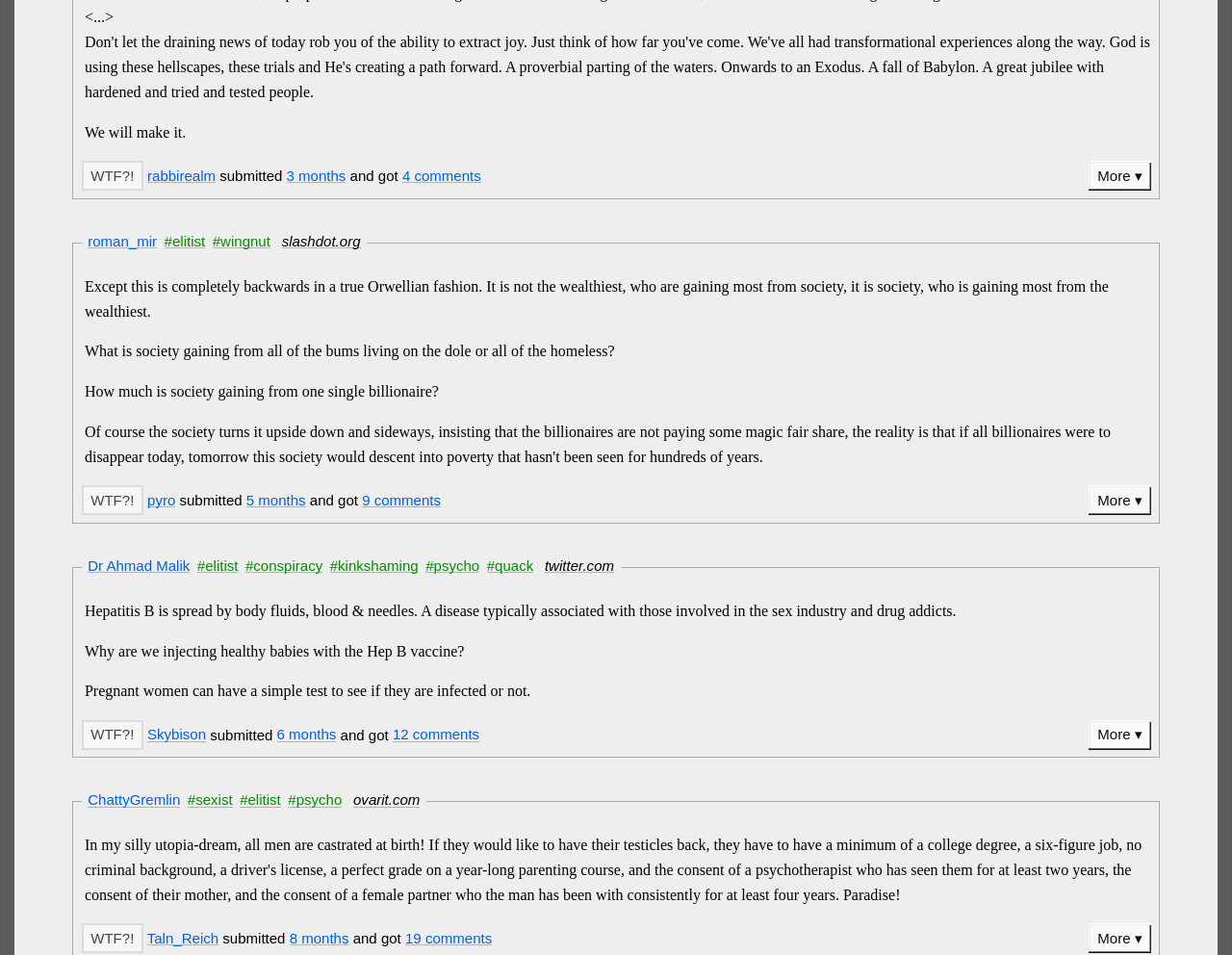For the given element description Dr Ahmad Malik, determine the bounding box coordinates of the UI element. The coordinates should follow the format (top-left x, top-left y, bottom-right x, bottom-right y) and be within the range of 0 to 1.

[0.071, 0.584, 0.154, 0.601]